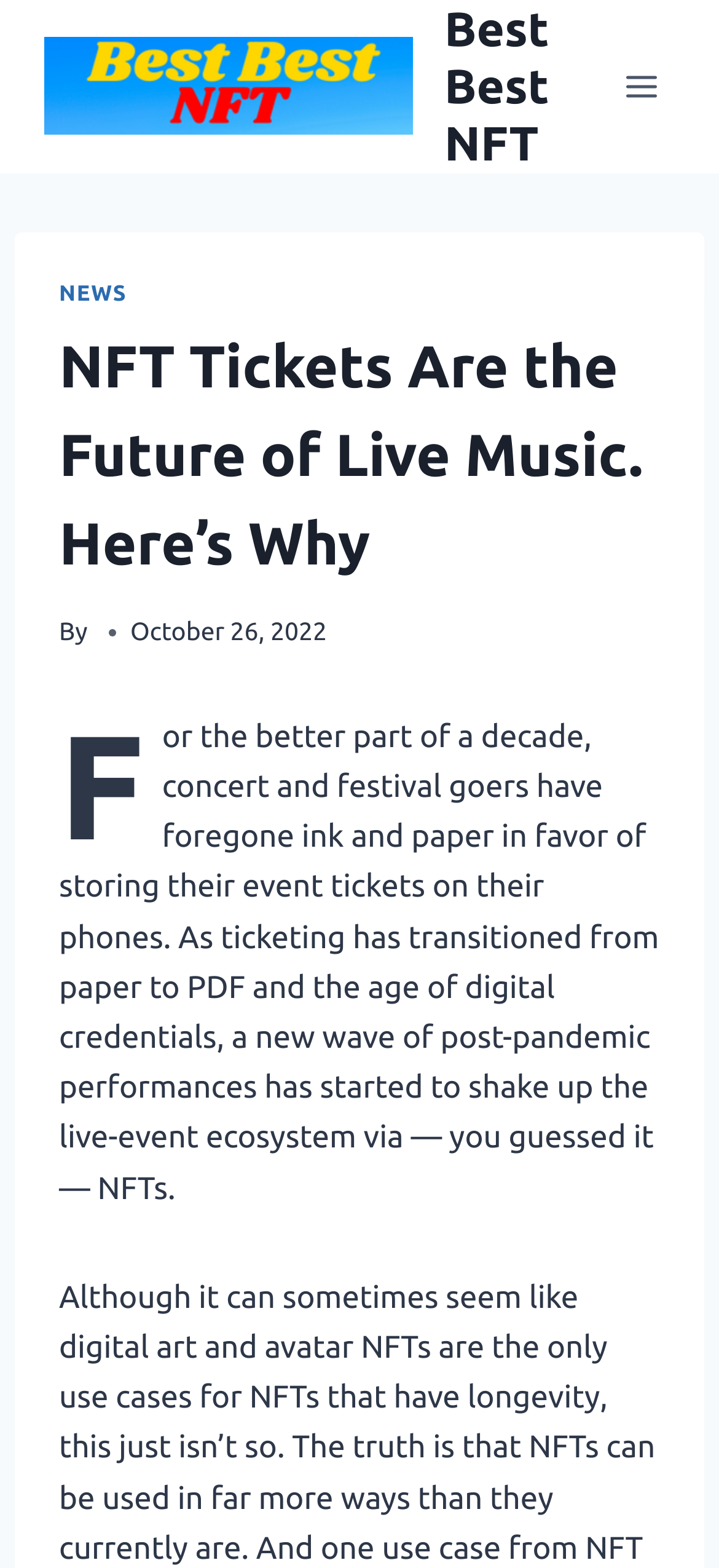Provide your answer in a single word or phrase: 
What is the date mentioned in the article?

October 26, 2022